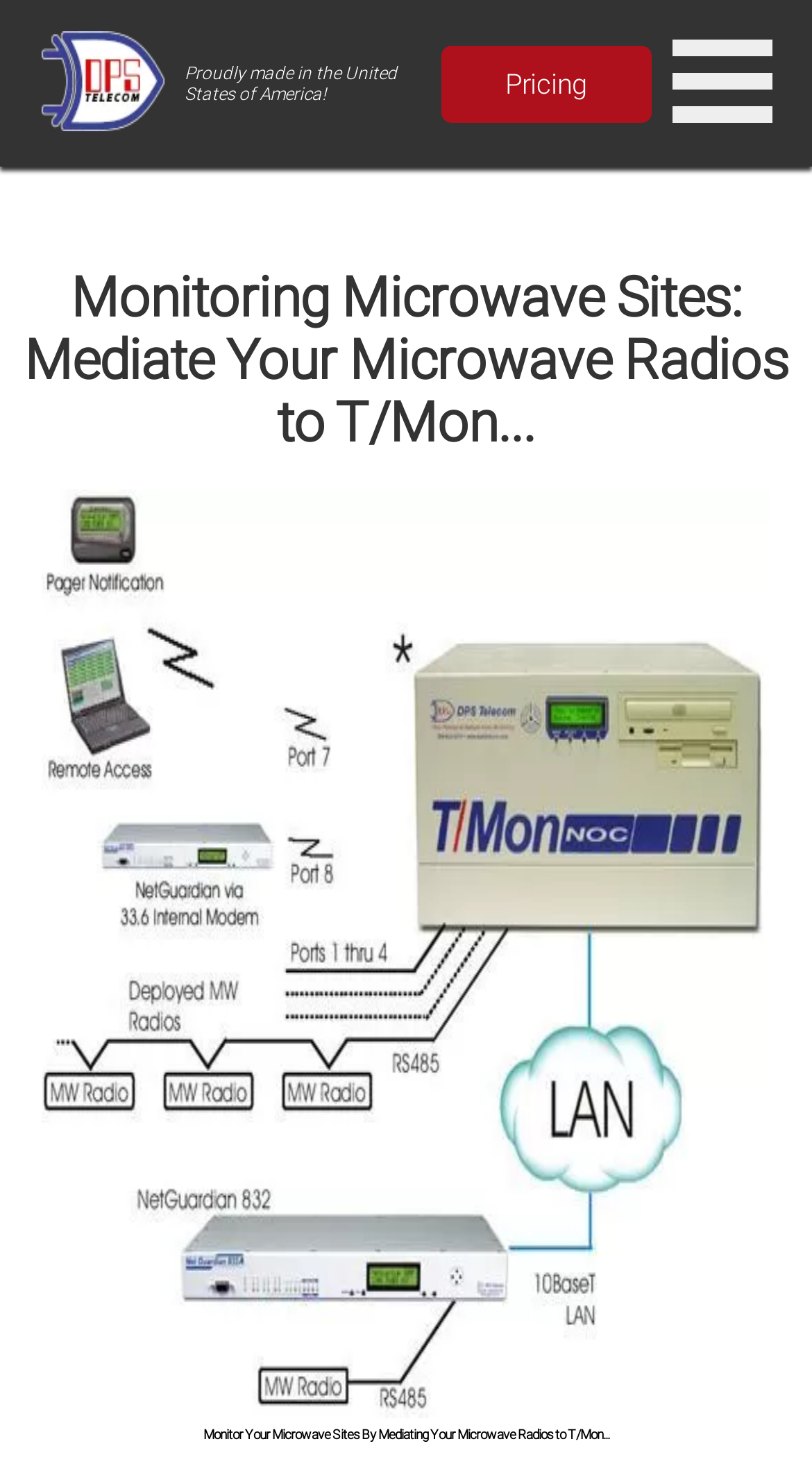What is the logo on the top left corner?
Based on the image, provide your answer in one word or phrase.

DPS Telecom Fresno Logo